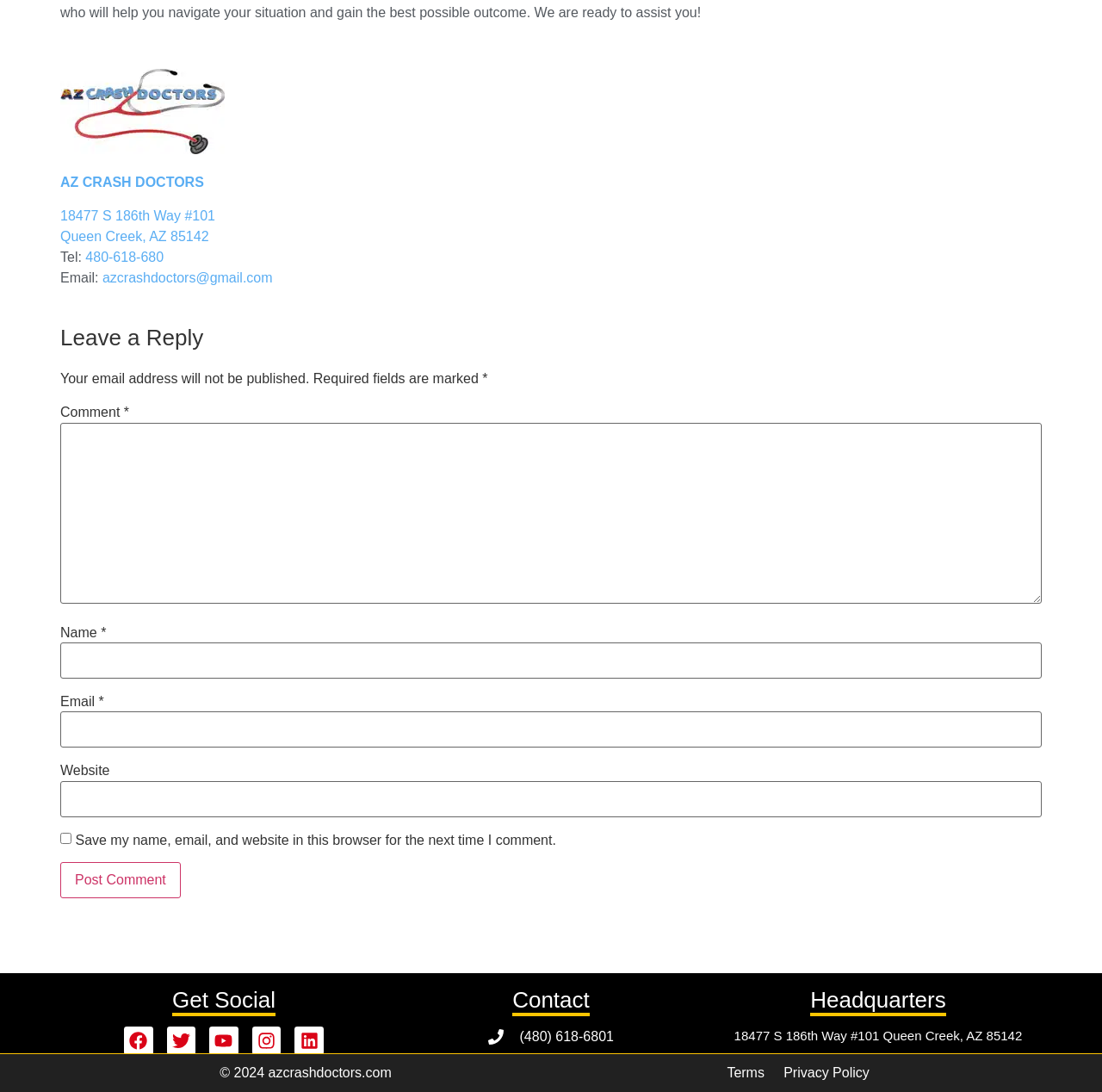Provide a one-word or short-phrase response to the question:
What is the name of the medical practice?

AZ Crash Doctors